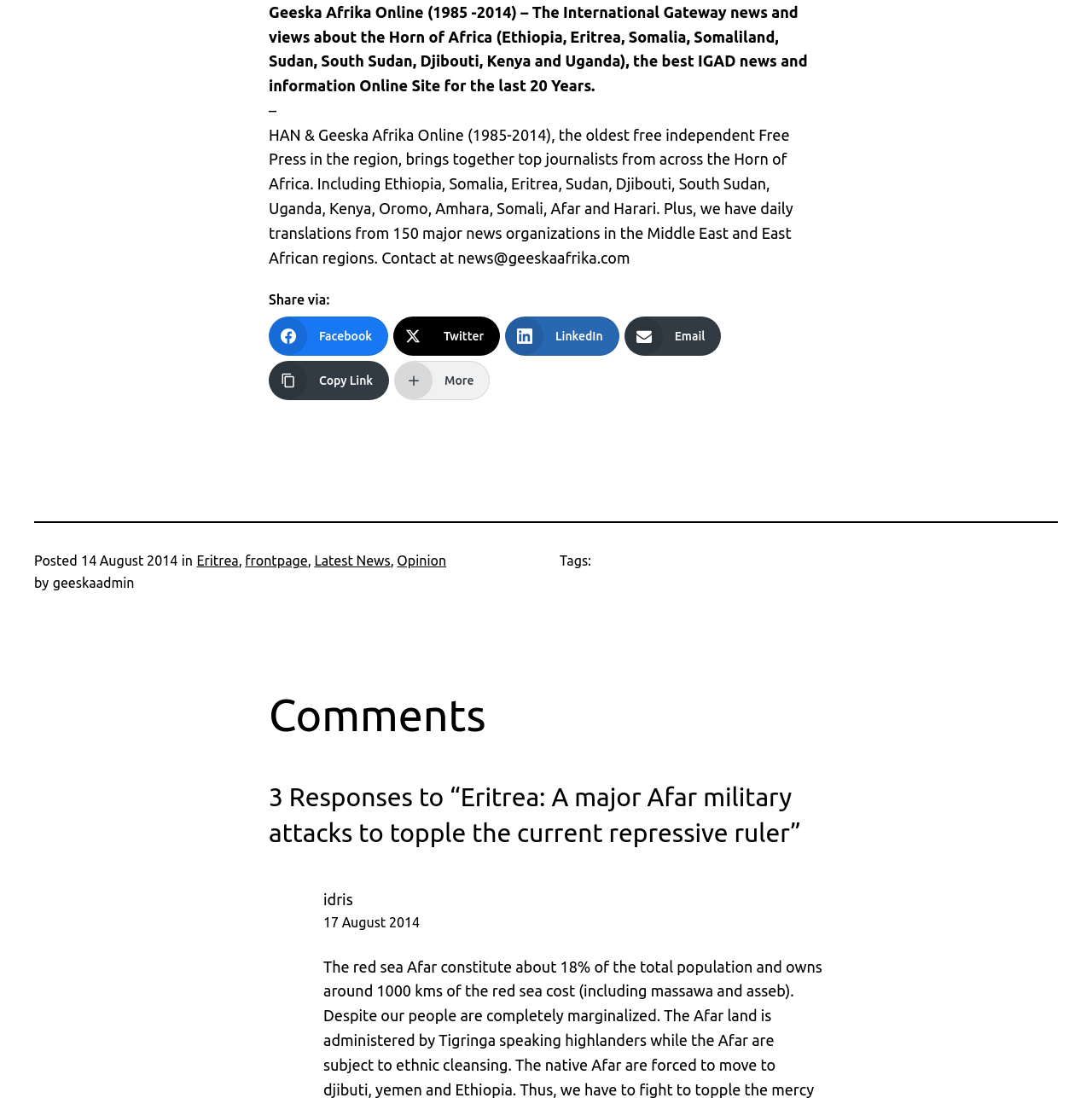Given the description: "Twitter", determine the bounding box coordinates of the UI element. The coordinates should be formatted as four float numbers between 0 and 1, [left, top, right, bottom].

[0.36, 0.289, 0.458, 0.324]